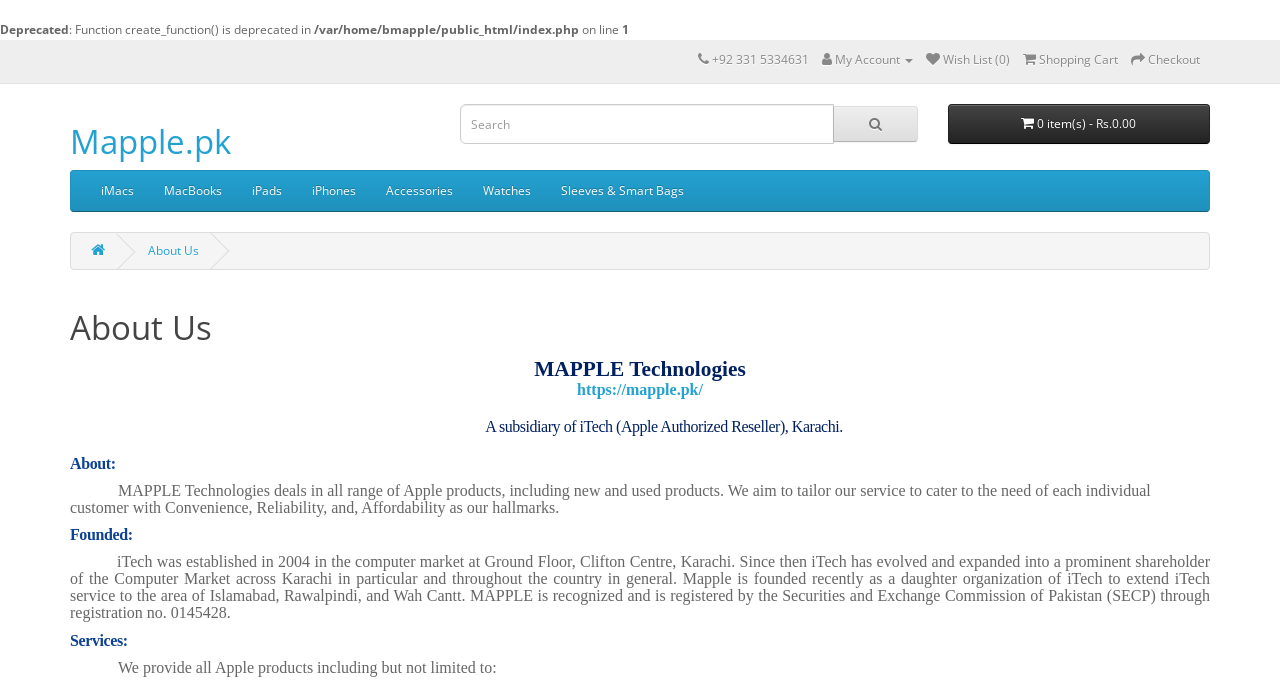Use a single word or phrase to answer the following:
What is the name of the parent company of Mapple?

iTech